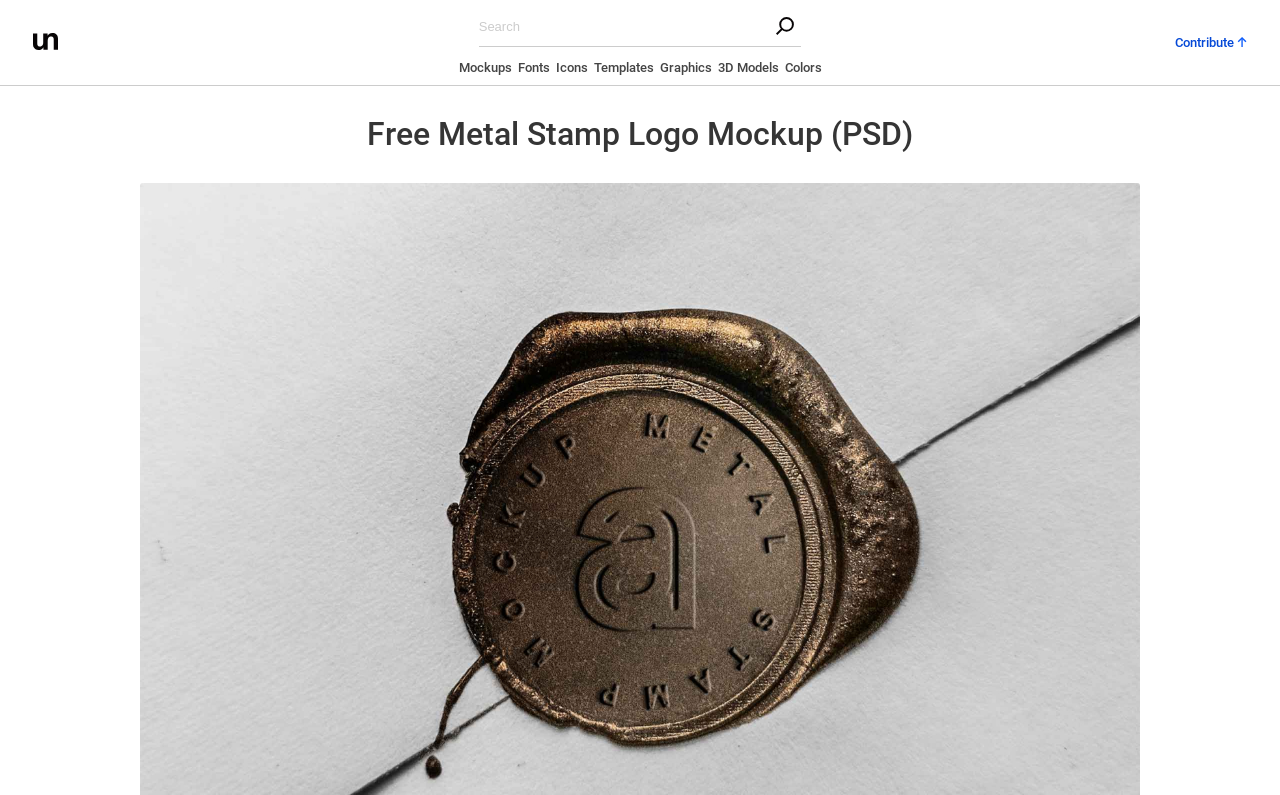Generate a thorough caption that explains the contents of the webpage.

The webpage appears to be a resource page for a metal logo stamp mockup, specifically a free PSD (Photoshop Document) file. At the top left, there is a link to "unblast" accompanied by a small image, also labeled "unblast". 

On the top right, there is a search box with a placeholder text "Search". Next to it, there is a link to "Contribute up" with a small upward-pointing arrow icon.

Below the search box, there is a navigation menu with seven links: "Mockups", "Fonts", "Icons", "Templates", "Graphics", "3D Models", and "Colors". These links are arranged horizontally, with "Mockups" on the left and "Colors" on the right.

The main content of the page is headed by a large heading that reads "Free Metal Stamp Logo Mockup (PSD)", which occupies most of the page's width.